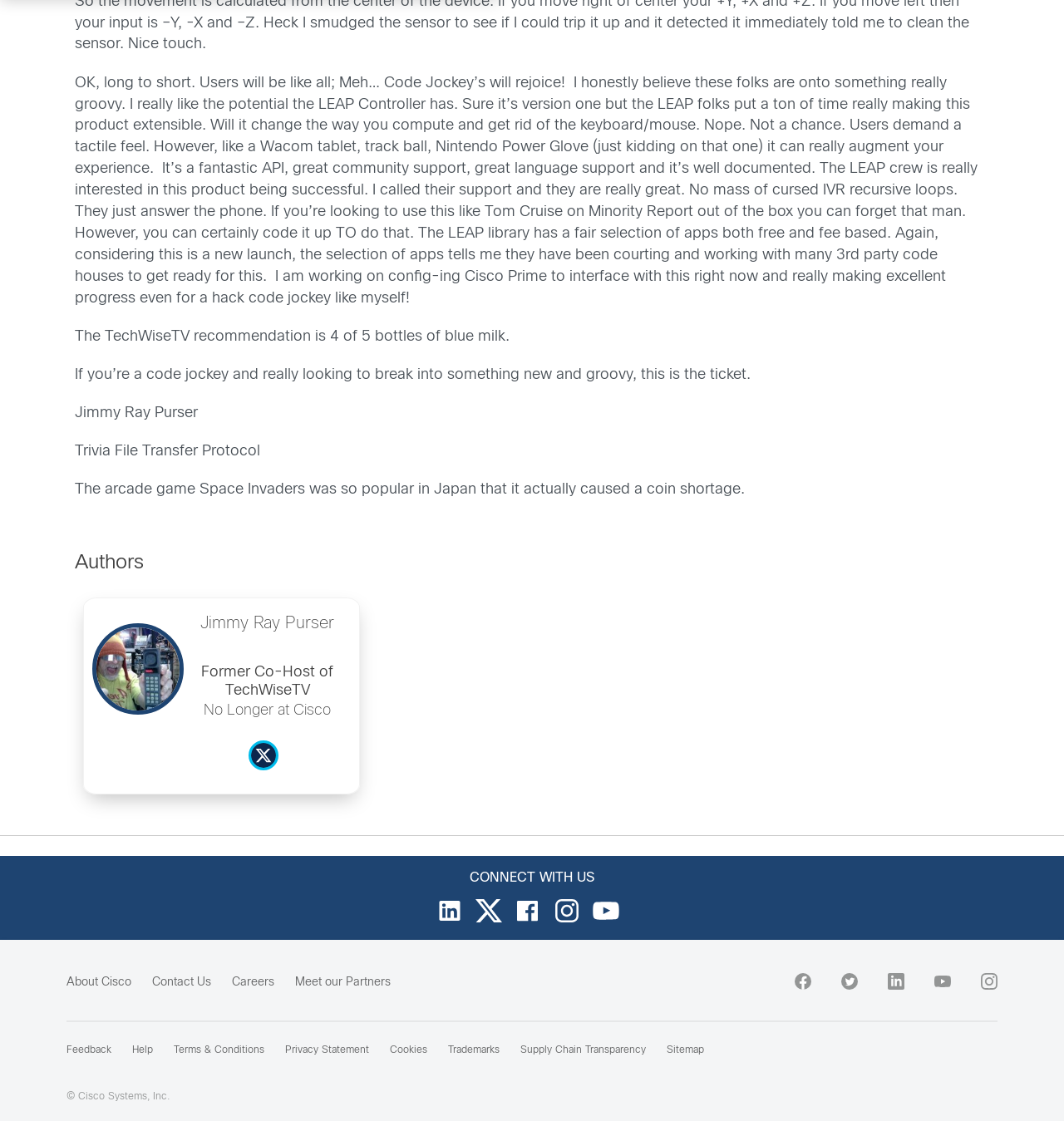Identify the bounding box coordinates of the section that should be clicked to achieve the task described: "Click on the 'About Cisco' link".

[0.062, 0.872, 0.123, 0.881]